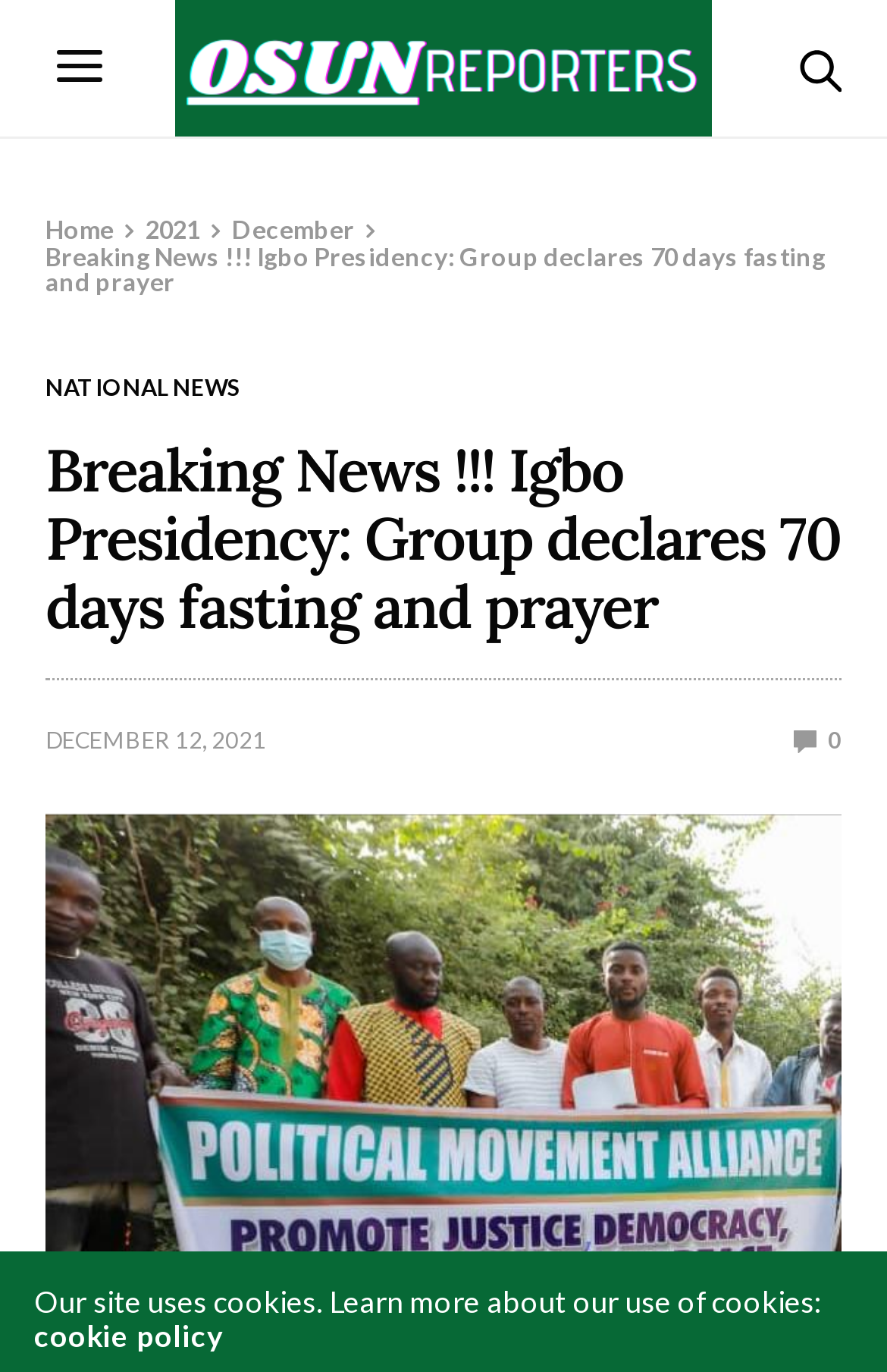Based on the element description value="Search", identify the bounding box coordinates for the UI element. The coordinates should be in the format (top-left x, top-left y, bottom-right x, bottom-right y) and within the 0 to 1 range.

[0.695, 0.091, 0.936, 0.167]